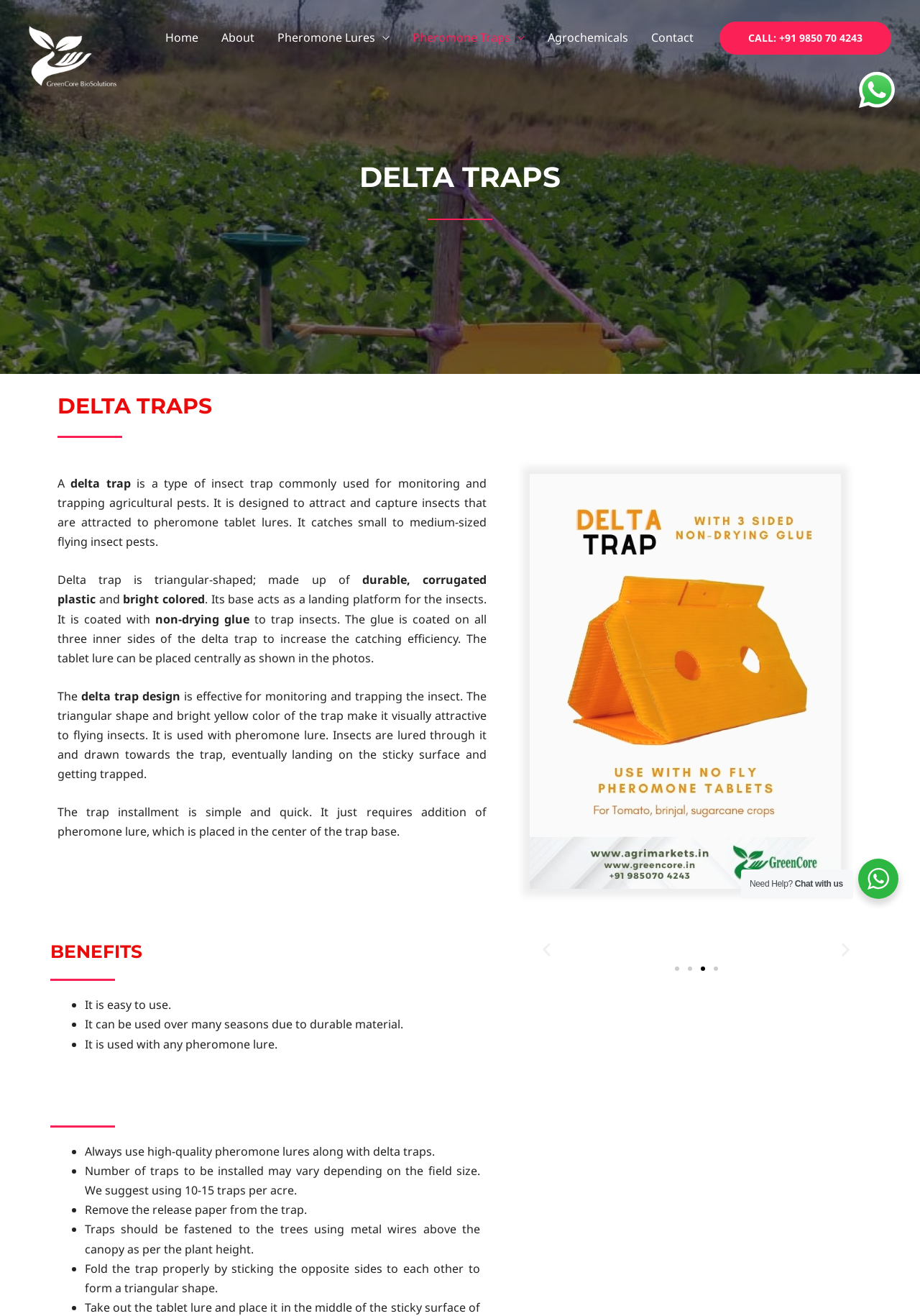Locate the bounding box coordinates of the segment that needs to be clicked to meet this instruction: "View the carousel".

[0.577, 0.714, 0.937, 0.745]